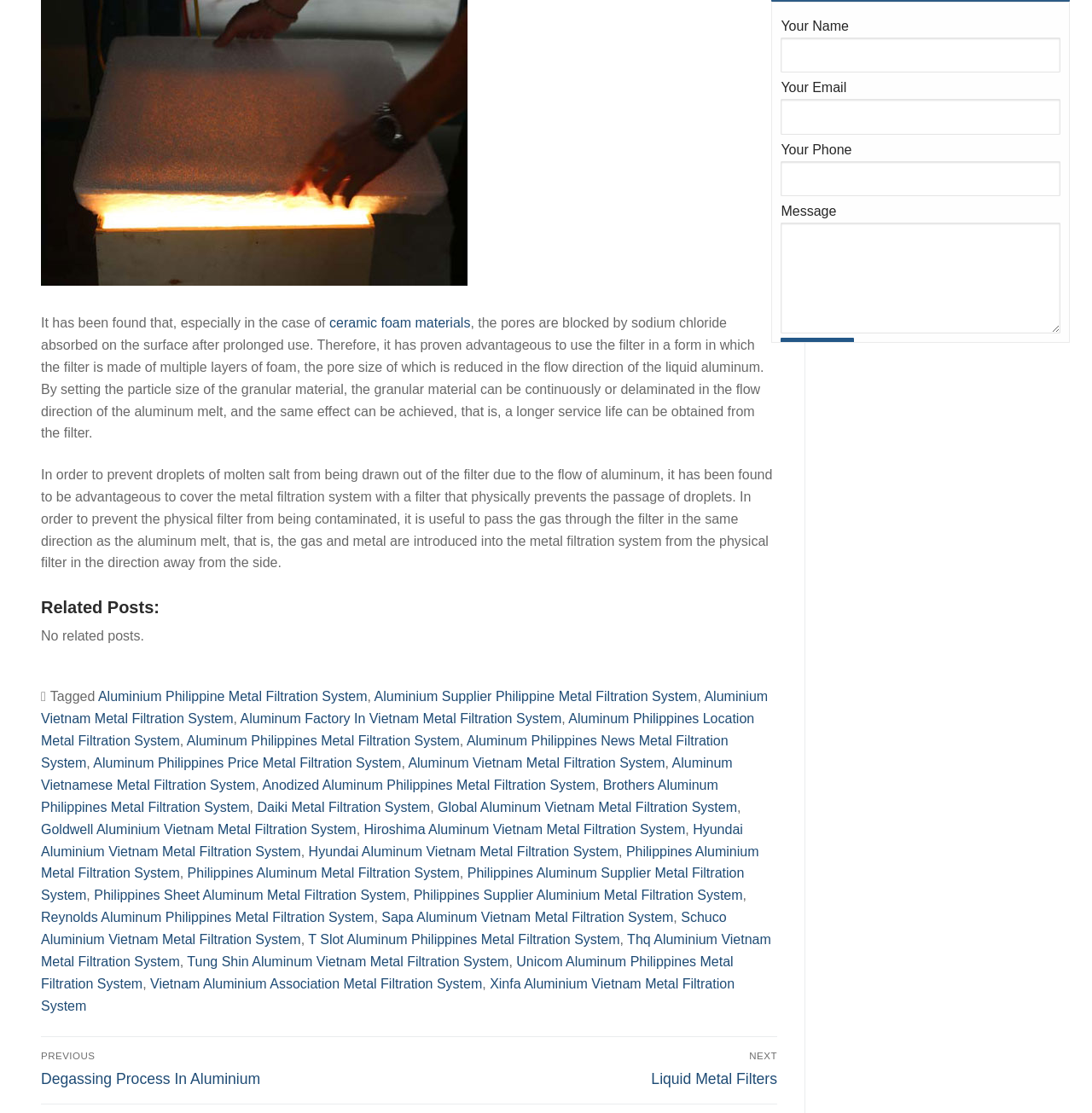Select the bounding box coordinates of the element I need to click to carry out the following instruction: "Click the 'Previous post: Degassing Process In Aluminium' link".

[0.038, 0.944, 0.368, 0.976]